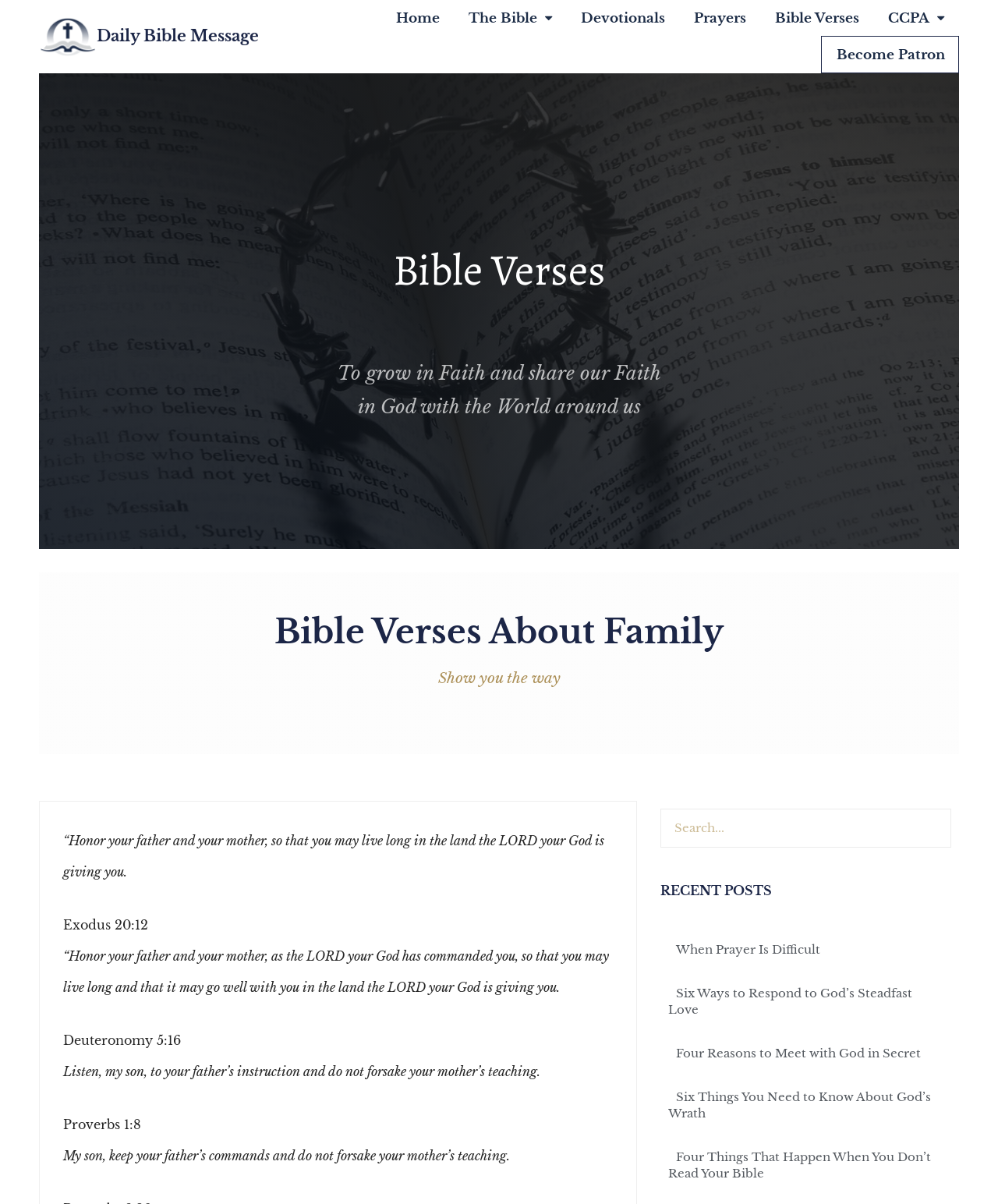Using the webpage screenshot, locate the HTML element that fits the following description and provide its bounding box: "parent_node: Search name="s" placeholder="Search..." title="Search"".

[0.662, 0.672, 0.913, 0.704]